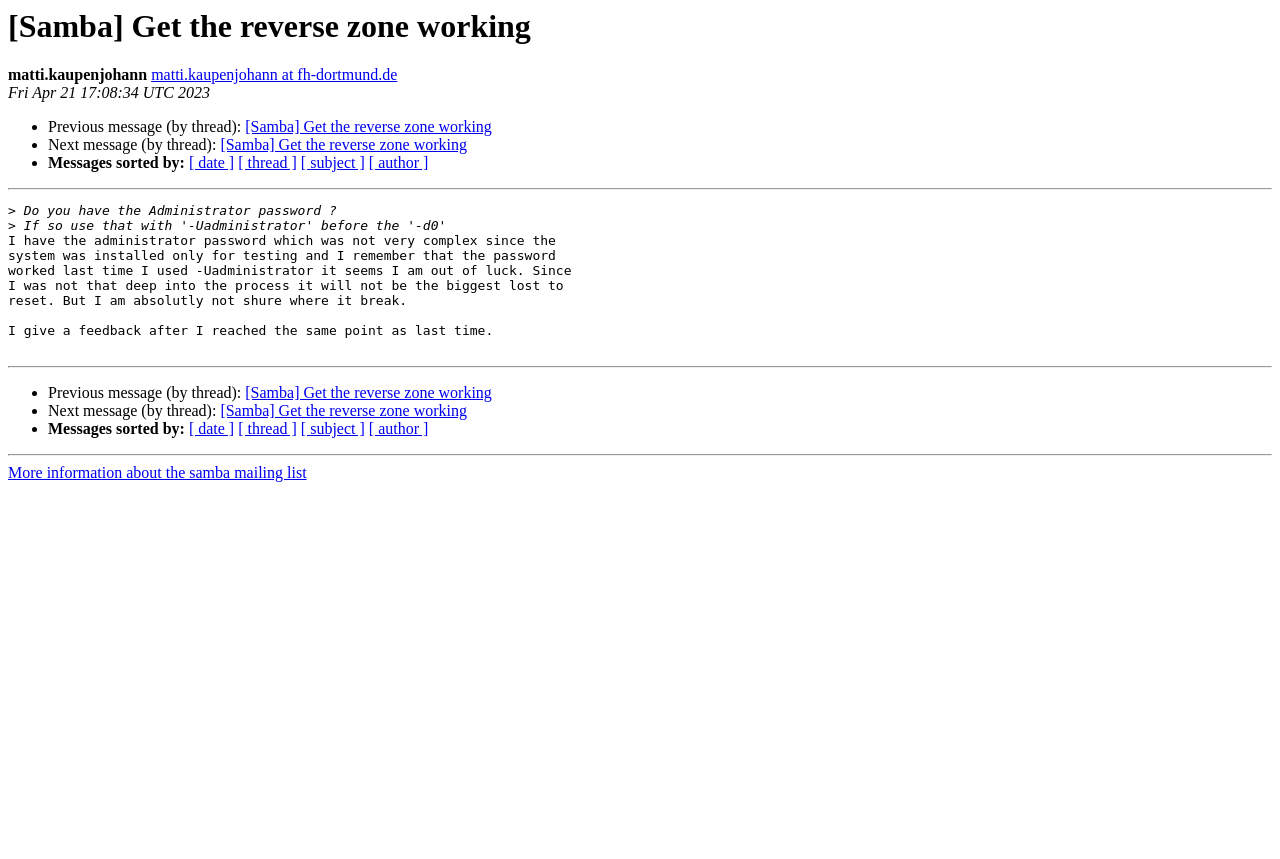Please identify the bounding box coordinates of the clickable region that I should interact with to perform the following instruction: "Sort messages by date". The coordinates should be expressed as four float numbers between 0 and 1, i.e., [left, top, right, bottom].

[0.148, 0.18, 0.183, 0.2]